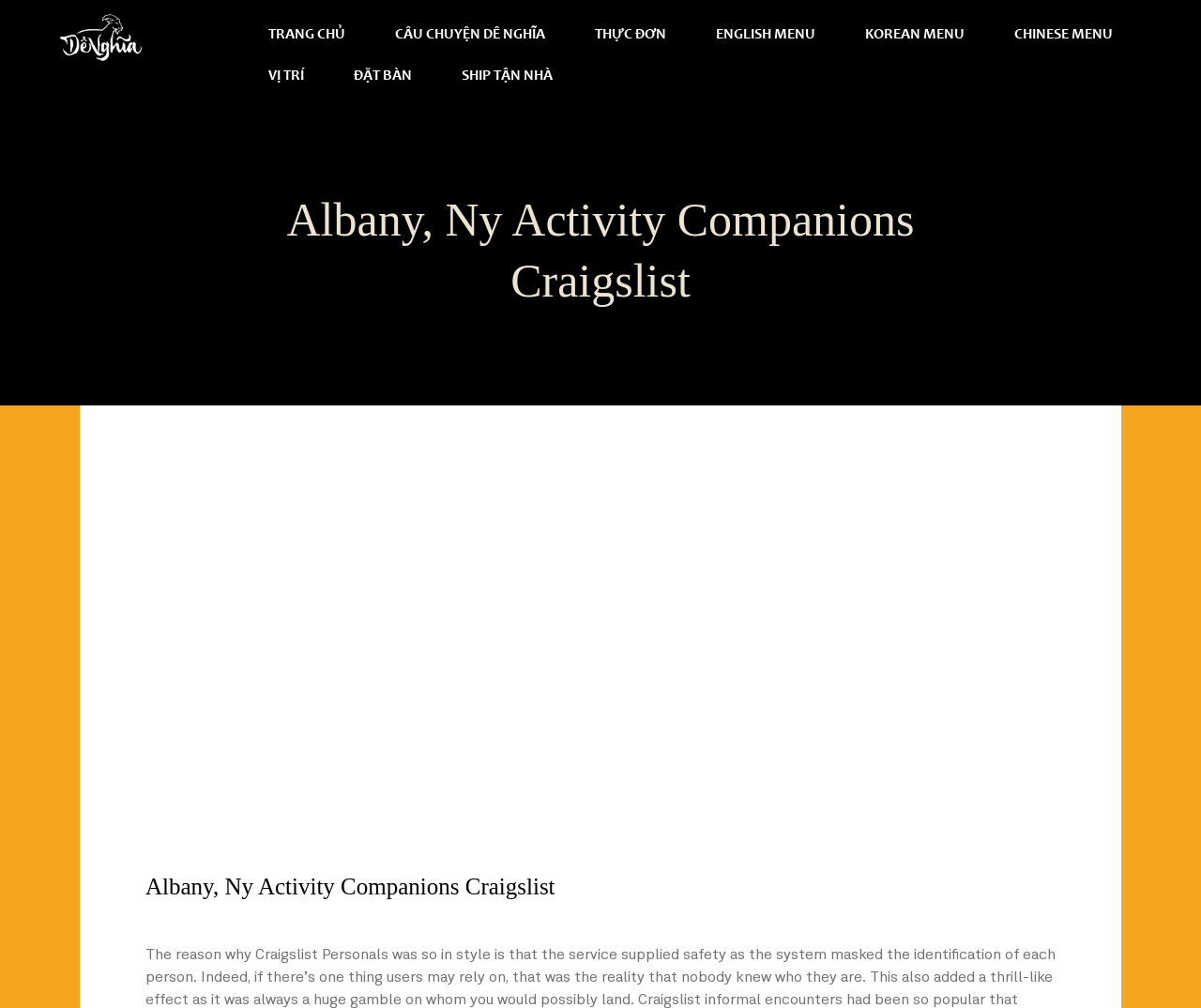Determine the bounding box coordinates for the HTML element mentioned in the following description: "Ship tận nhà". The coordinates should be a list of four floats ranging from 0 to 1, represented as [left, top, right, bottom].

[0.384, 0.064, 0.46, 0.087]